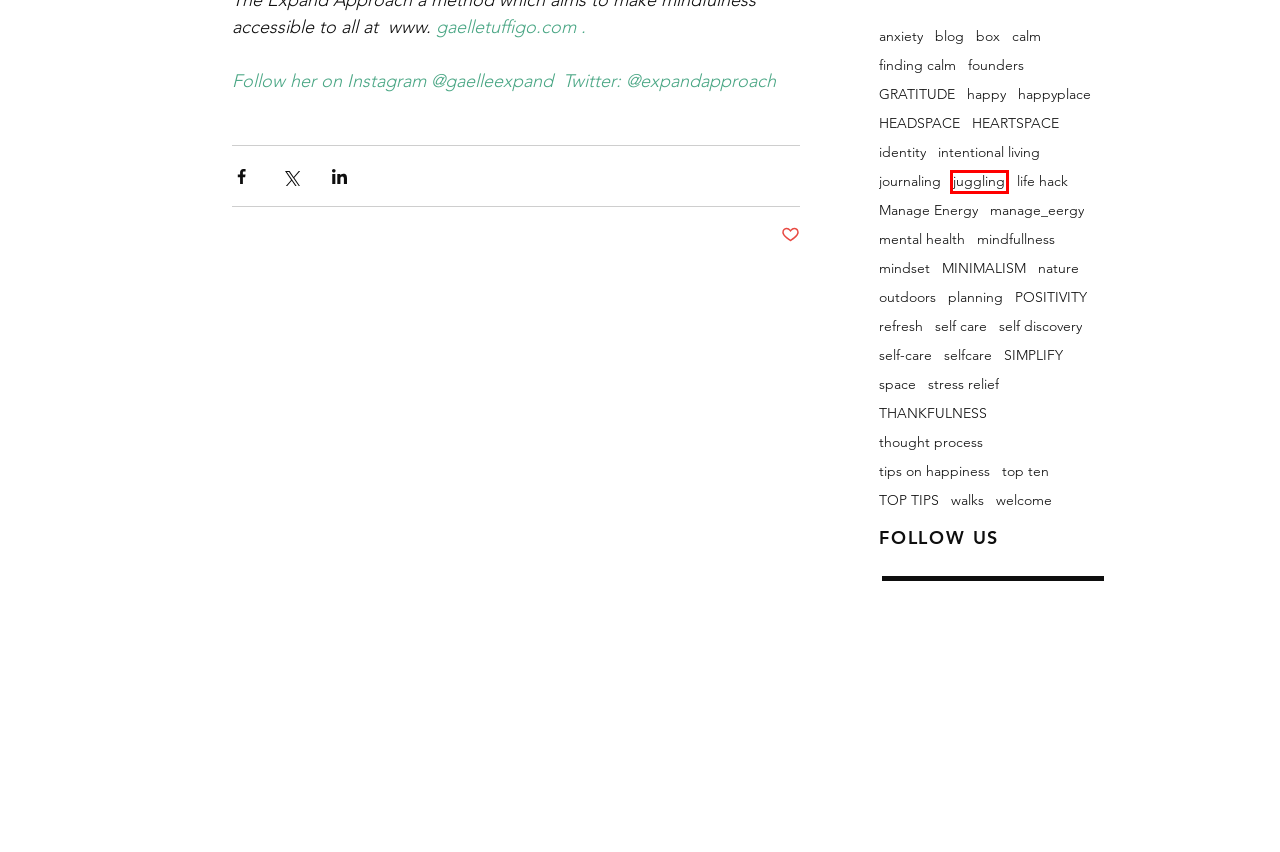Look at the screenshot of a webpage, where a red bounding box highlights an element. Select the best description that matches the new webpage after clicking the highlighted element. Here are the candidates:
A. HEARTSPACE | theboxof
B. self-care | theboxof
C. Home - Expand Human Development
D. tips on happiness | theboxof
E. finding calm | theboxof
F. journaling | theboxof
G. founders | theboxof
H. GRATITUDE | theboxof

F